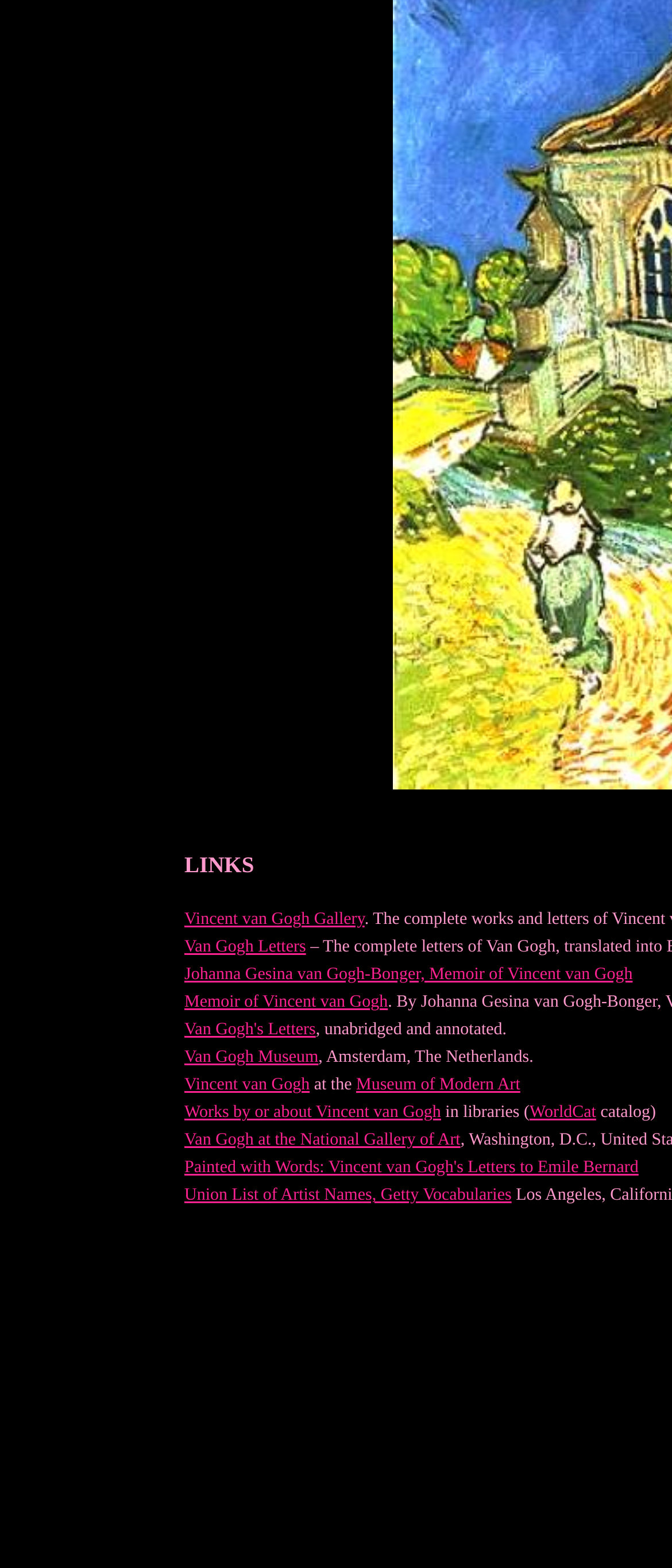What is the name of the artist featured on this webpage?
Please provide a comprehensive answer based on the details in the screenshot.

The webpage has multiple links and text related to Vincent van Gogh, such as 'Vincent van Gogh Gallery', 'Van Gogh Letters', and 'Vincent van Gogh' at the 'Museum of Modern Art', indicating that the artist featured on this webpage is Vincent van Gogh.